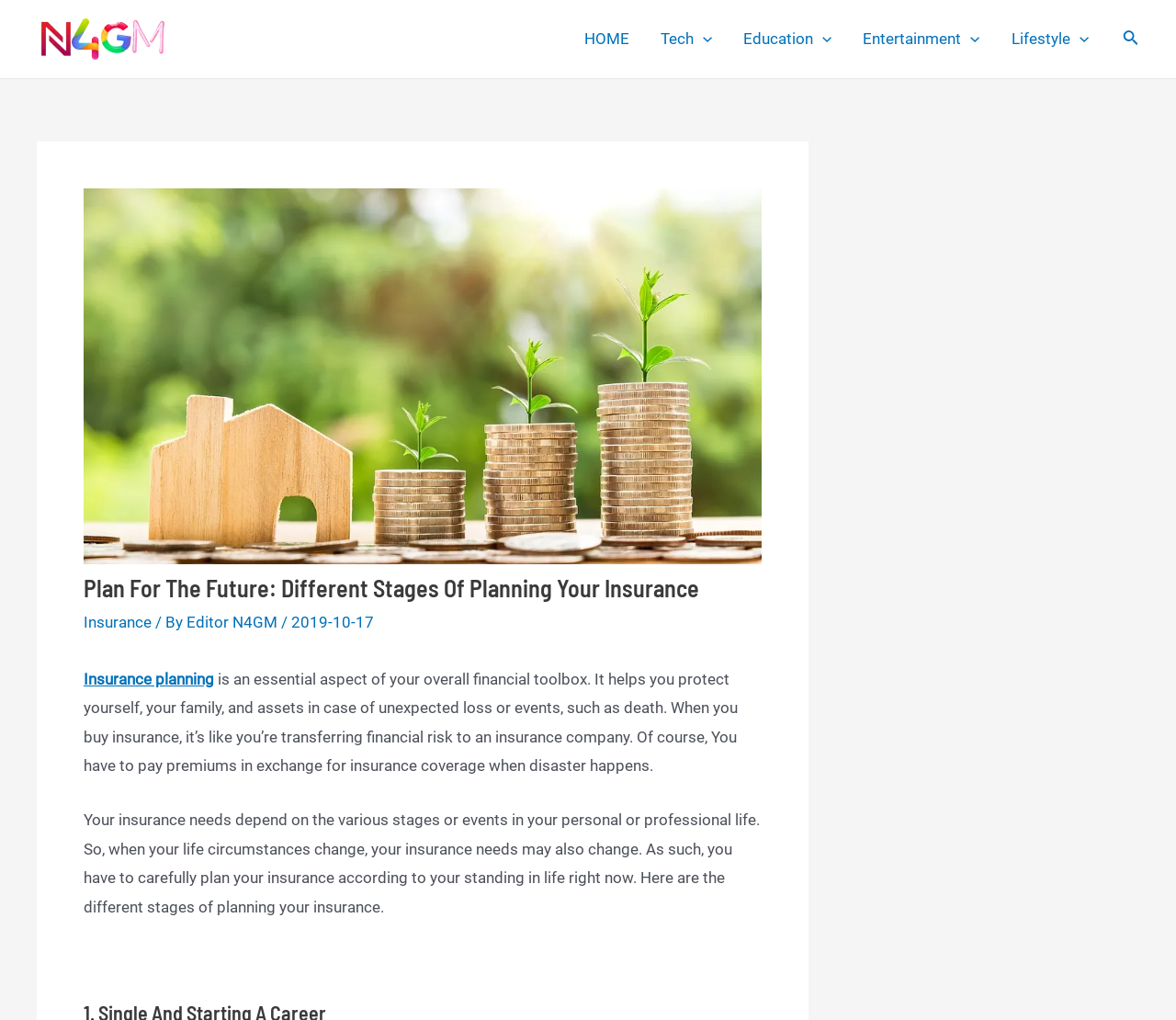Using the provided element description: "parent_node: Education aria-label="Menu Toggle"", identify the bounding box coordinates. The coordinates should be four floats between 0 and 1 in the order [left, top, right, bottom].

[0.692, 0.016, 0.707, 0.061]